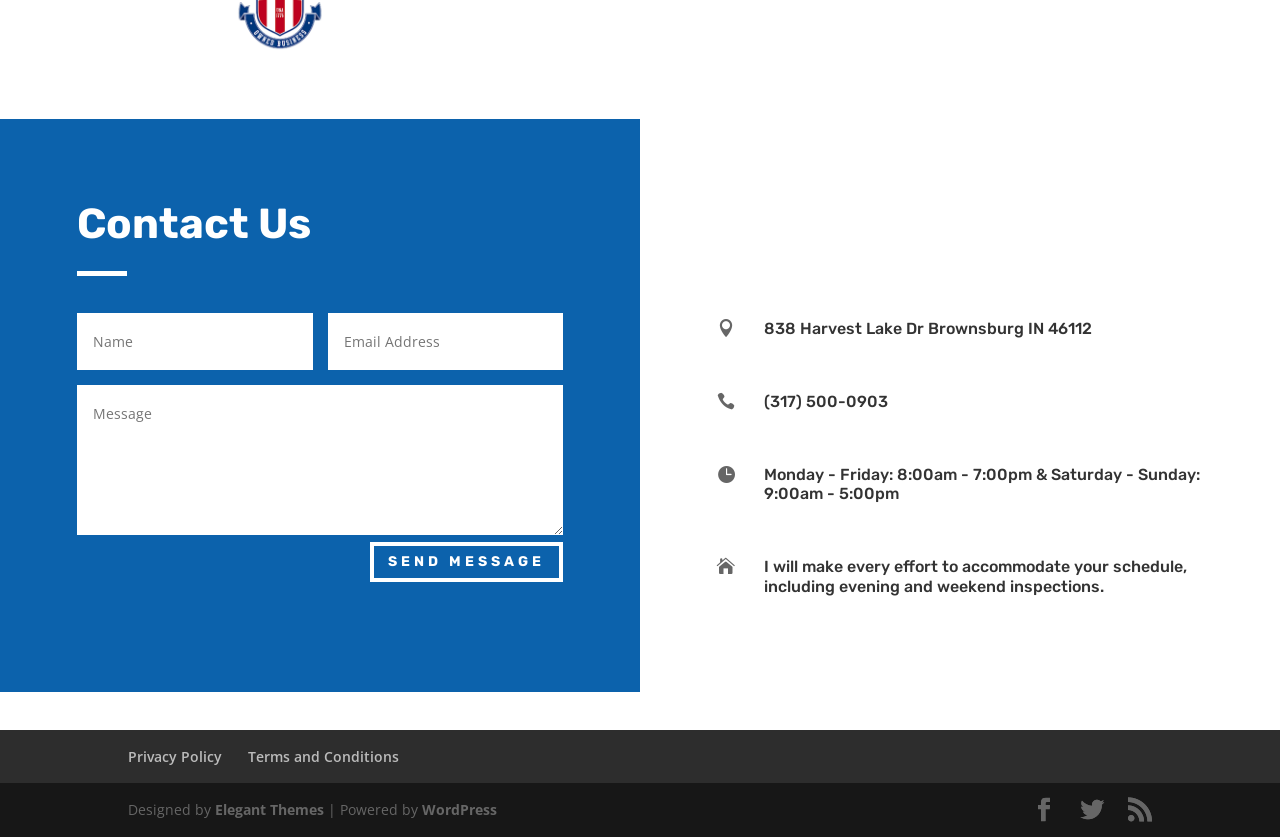Indicate the bounding box coordinates of the clickable region to achieve the following instruction: "Read the article about Lingerie Briefs For Men."

None